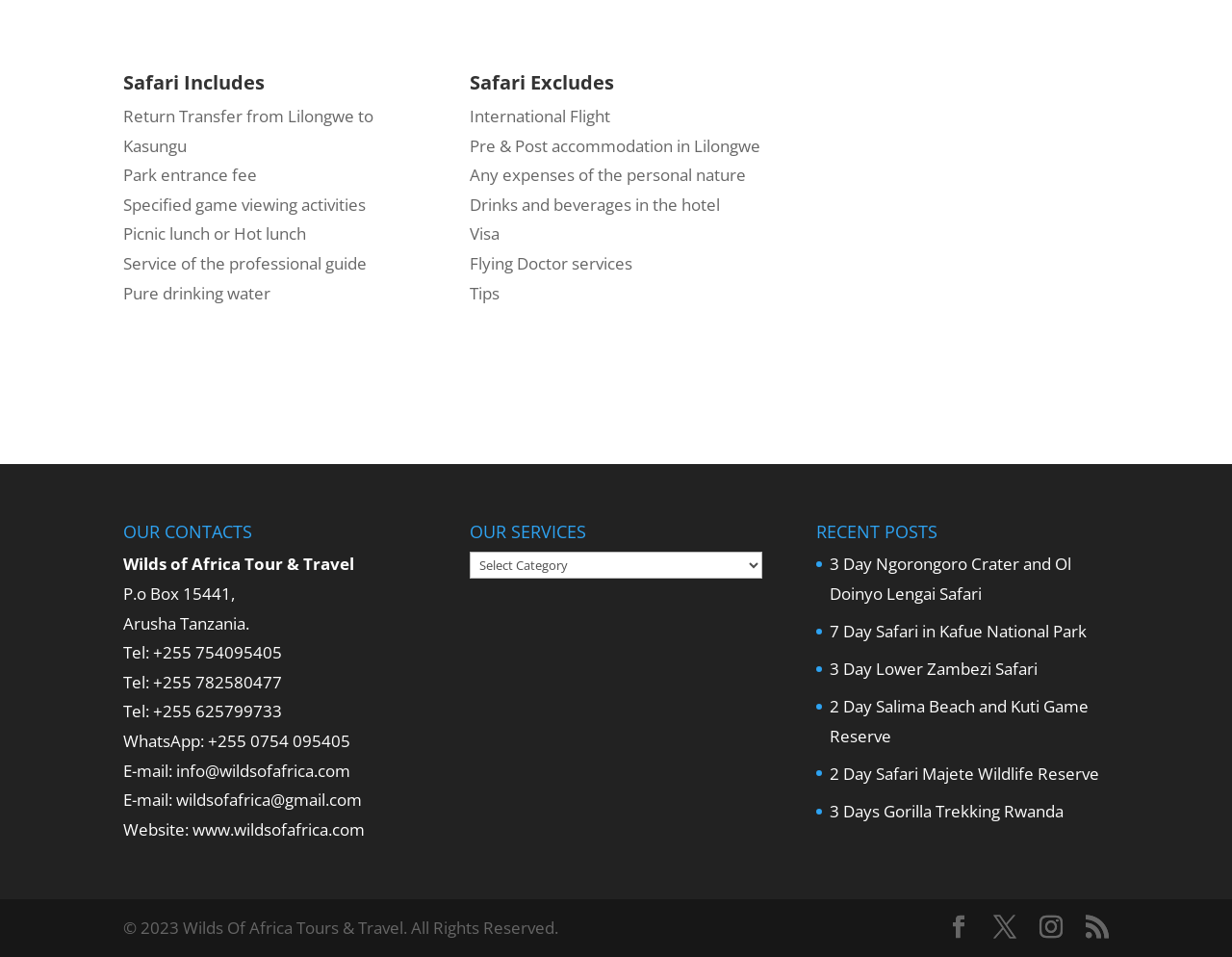Using the provided element description: "X", identify the bounding box coordinates. The coordinates should be four floats between 0 and 1 in the order [left, top, right, bottom].

[0.806, 0.954, 0.825, 0.985]